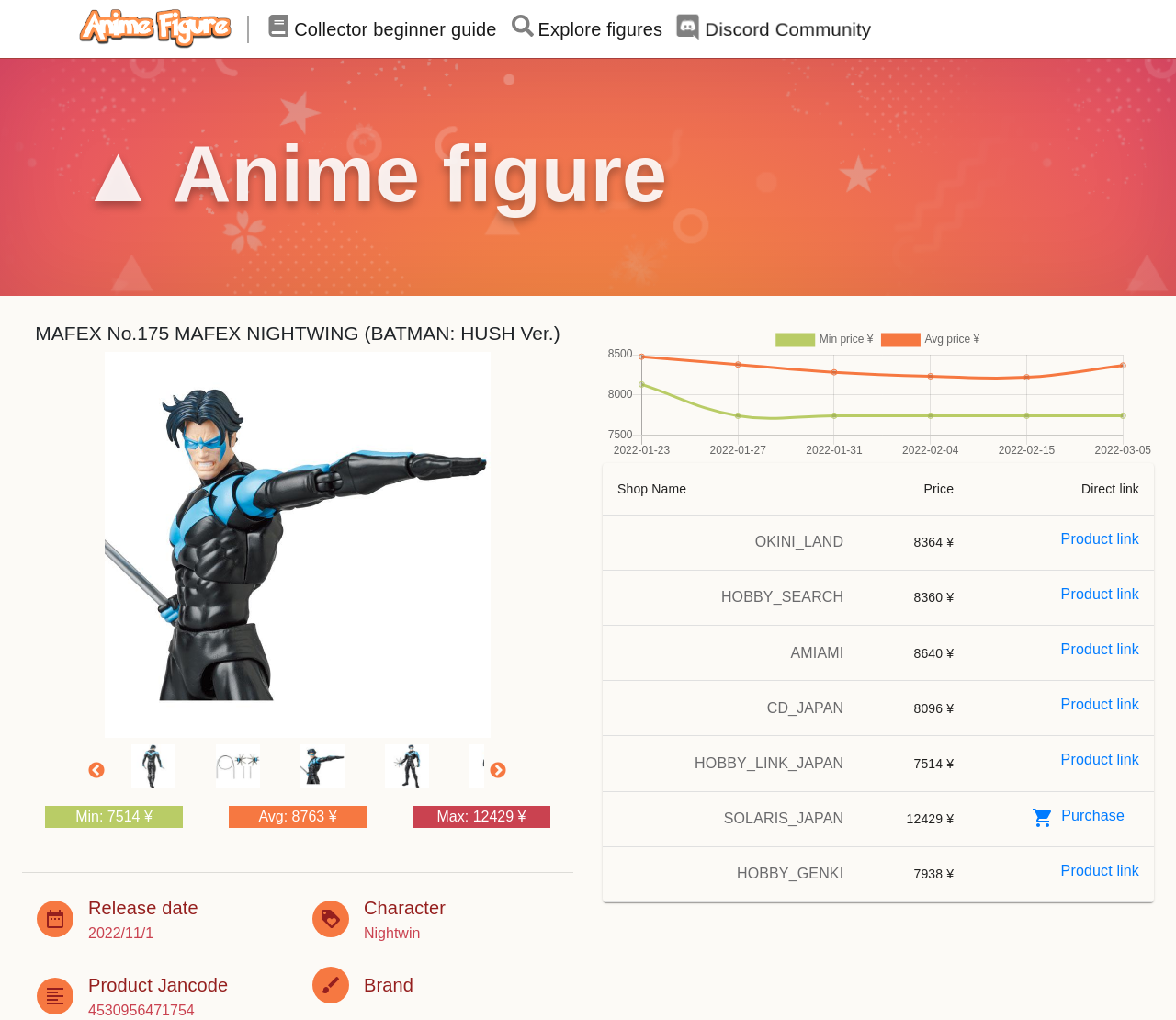Determine the bounding box coordinates of the clickable area required to perform the following instruction: "Check the price of 'HOBBY_LINK_JAPAN'". The coordinates should be represented as four float numbers between 0 and 1: [left, top, right, bottom].

[0.73, 0.721, 0.824, 0.776]